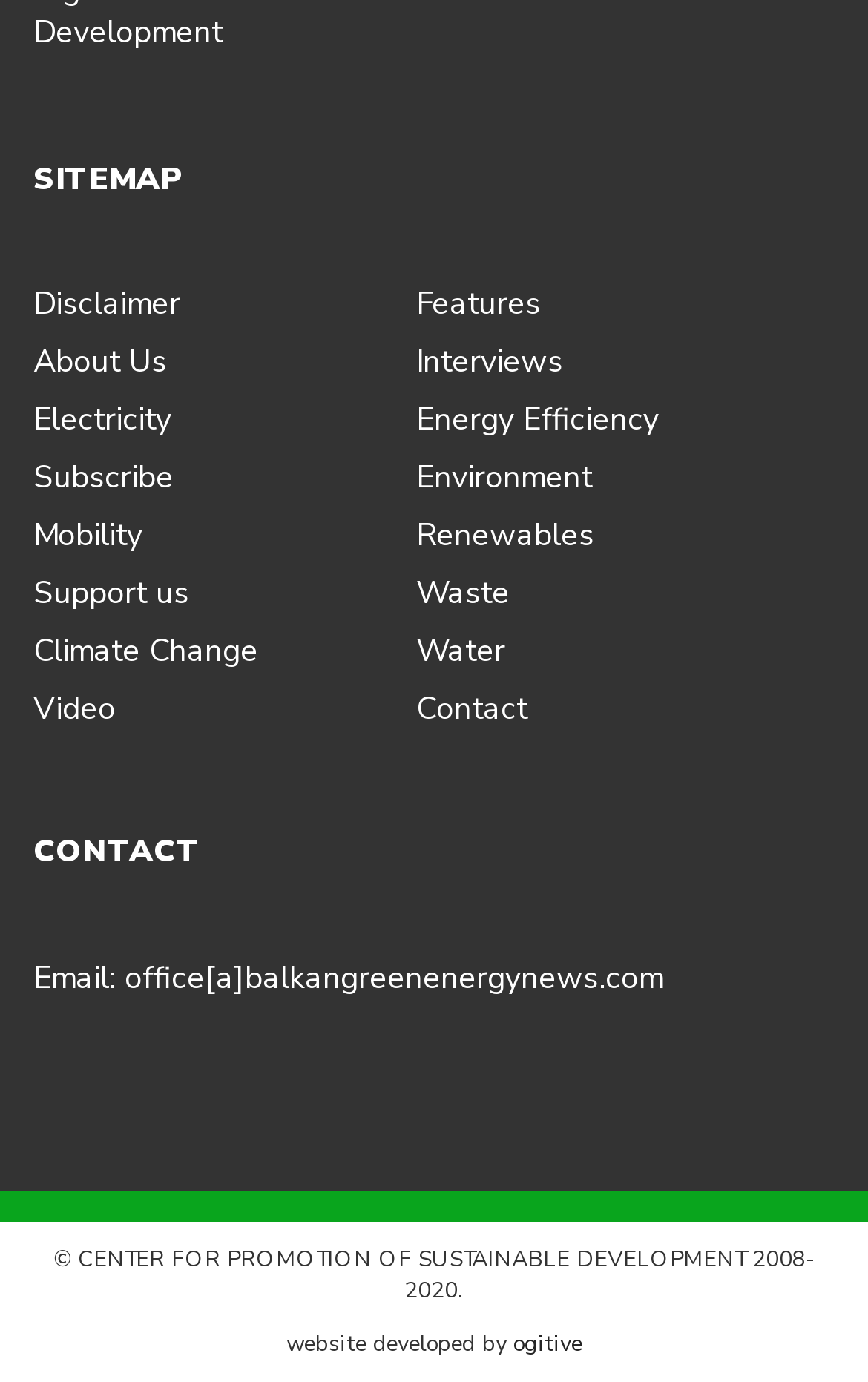Bounding box coordinates are given in the format (top-left x, top-left y, bottom-right x, bottom-right y). All values should be floating point numbers between 0 and 1. Provide the bounding box coordinate for the UI element described as: About Us

[0.038, 0.246, 0.192, 0.277]